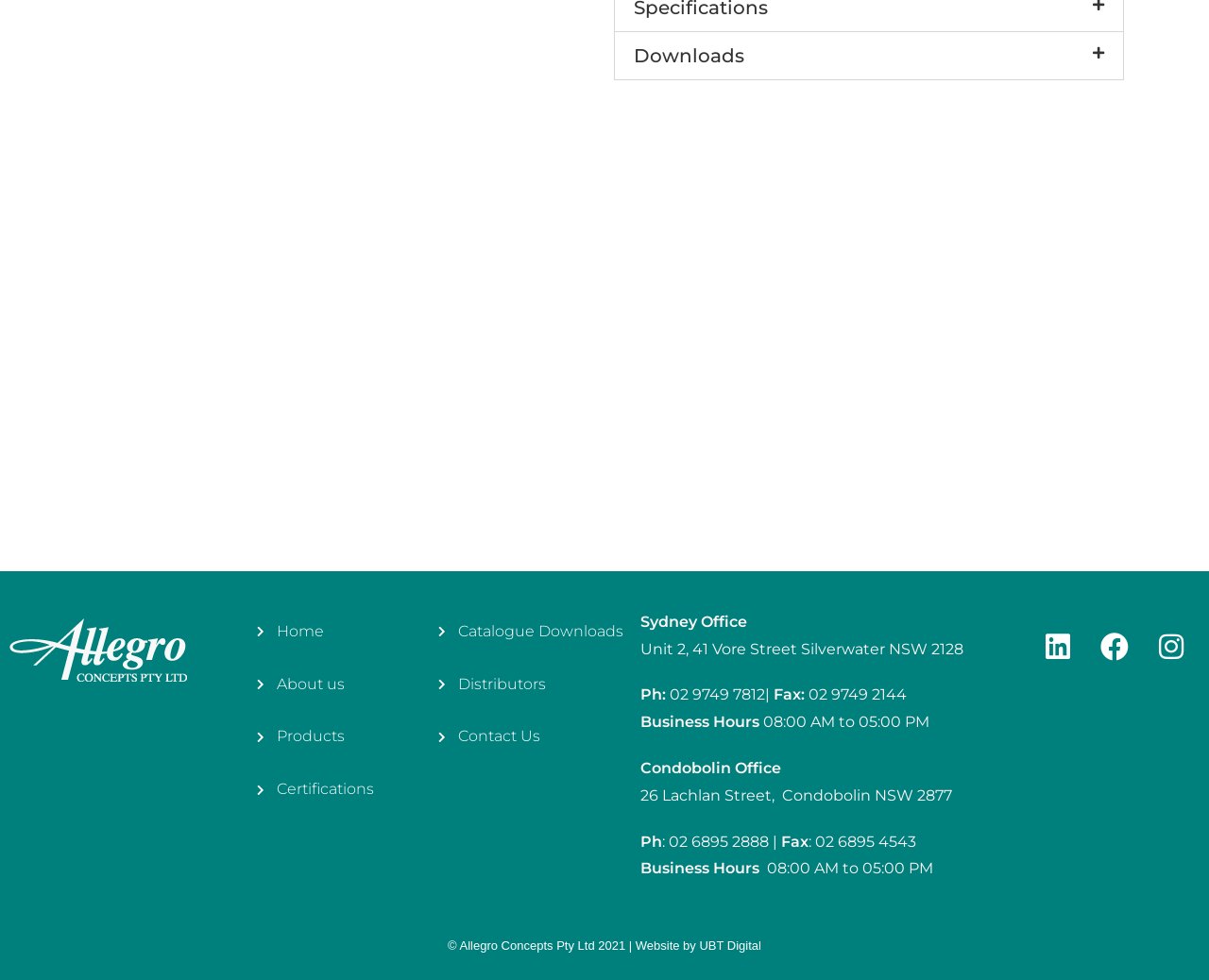Answer the question using only one word or a concise phrase: Who designed the company's website?

UBT Digital